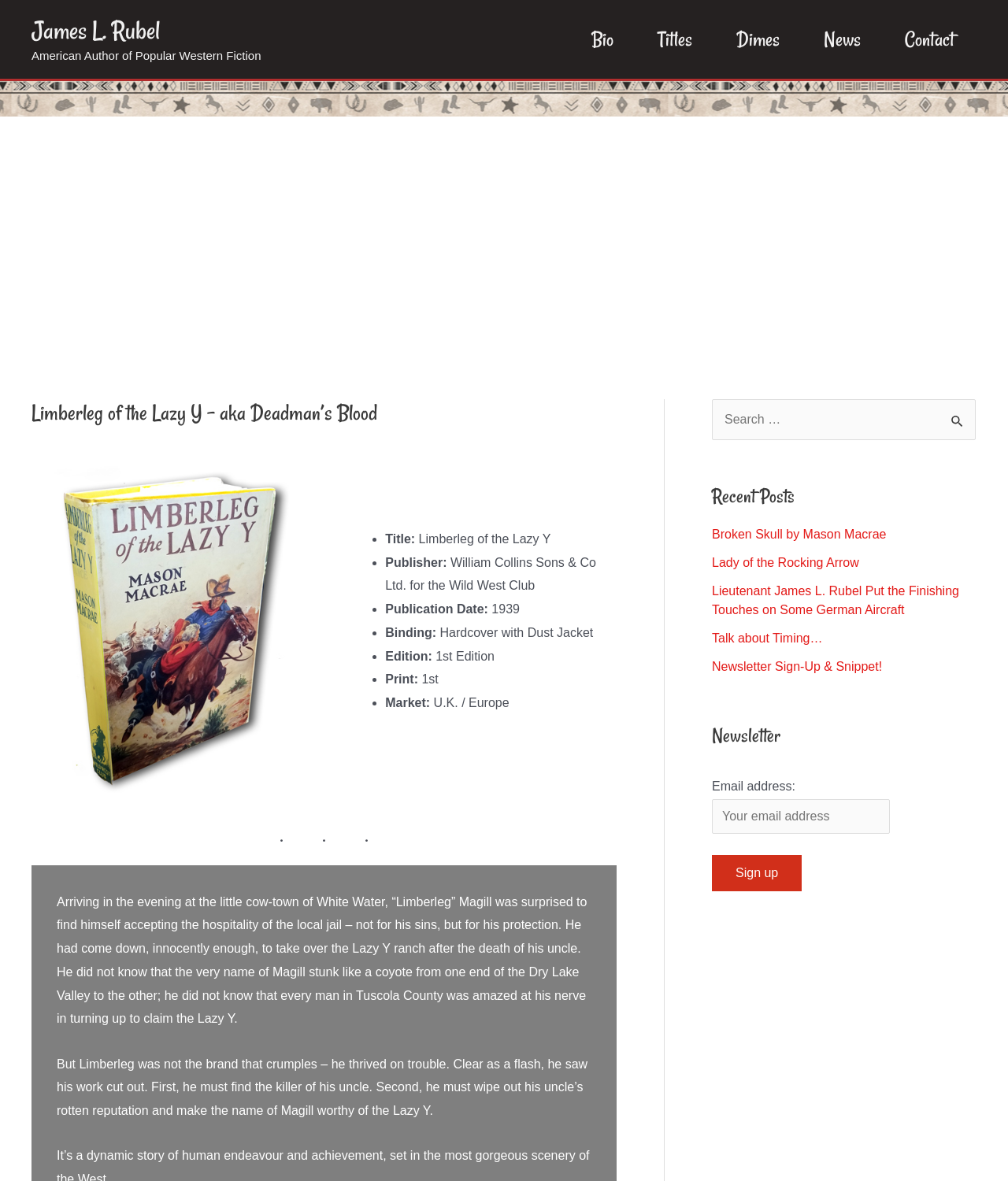What is the purpose of the search box?
Using the image as a reference, deliver a detailed and thorough answer to the question.

I found the answer by looking at the search box and its corresponding button 'Search Submit', which suggests that the purpose of the search box is to search for something on the webpage.